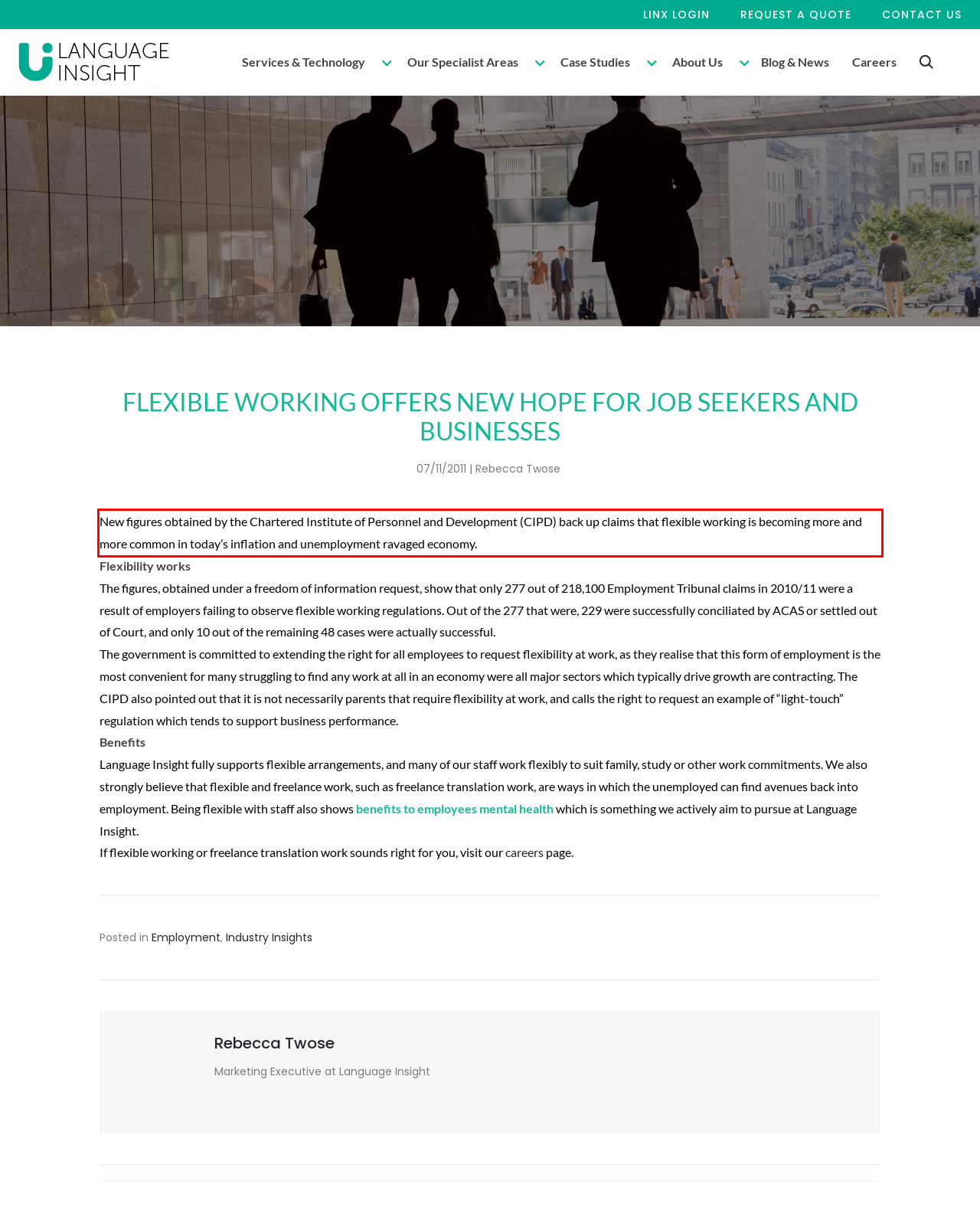Given a screenshot of a webpage with a red bounding box, please identify and retrieve the text inside the red rectangle.

New figures obtained by the Chartered Institute of Personnel and Development (CIPD) back up claims that flexible working is becoming more and more common in today’s inflation and unemployment ravaged economy.